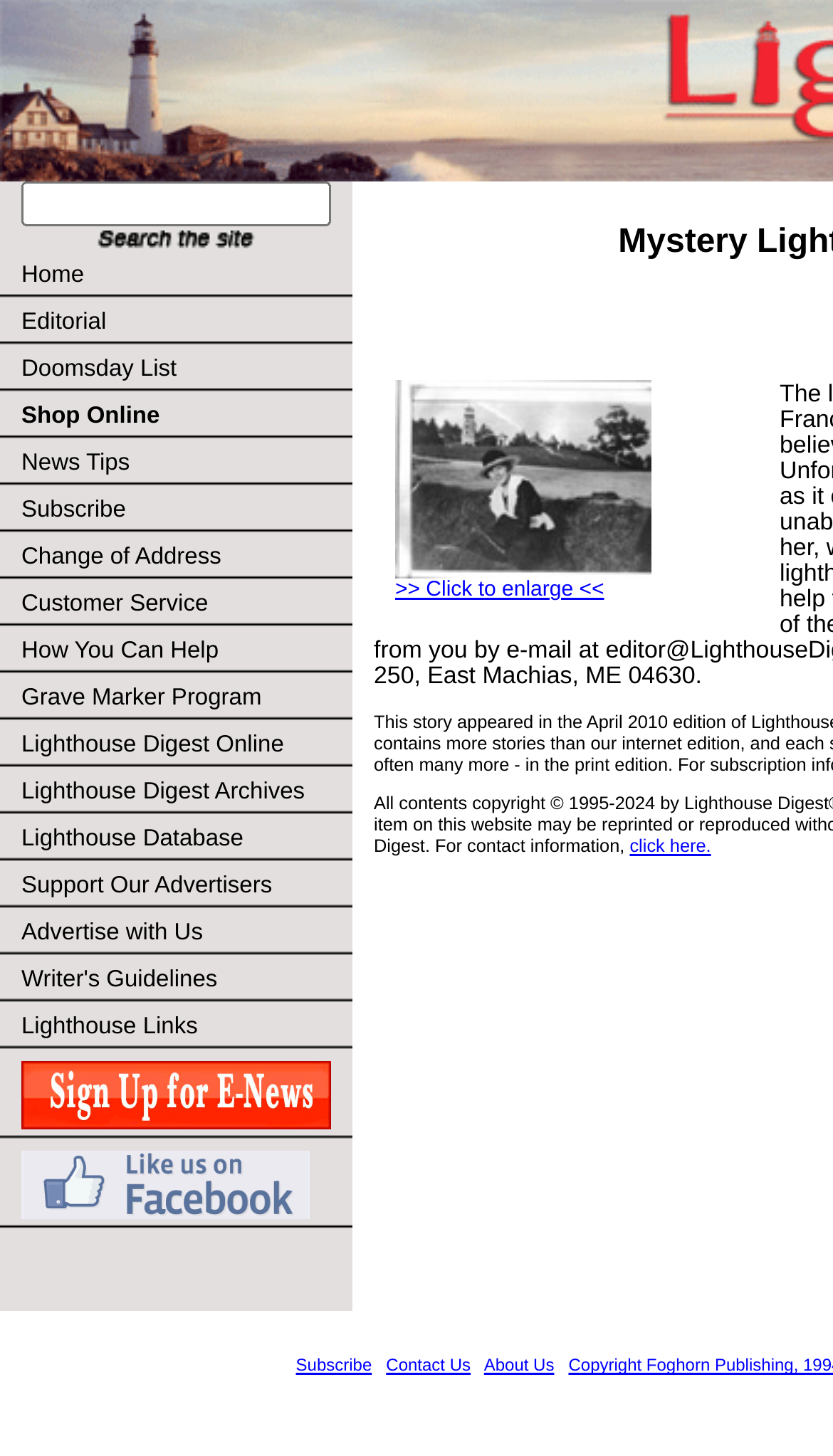Provide an in-depth caption for the contents of the webpage.

The webpage is about Lighthouses and Lighthouse Digest, with a focus on Mystery Lighthouse. At the top, there is a search bar with a text box and a search button. Below the search bar, there is a row of links including "Home", "Editorial", "Doomsday List", "Shop Online", and many others, which seem to be the main navigation menu of the website.

To the right of the navigation menu, there is a section with a table containing an image and a link to enlarge the image. The image is likely a picture of a lighthouse, and the link allows users to view a larger version of the image.

At the bottom of the page, there are three links: "Subscribe", "Contact Us", and "About Us". These links are likely related to the website's subscription, contact information, and about page, respectively.

There are also two images on the page, one of which is part of the navigation menu and the other is part of the image enlargement link.